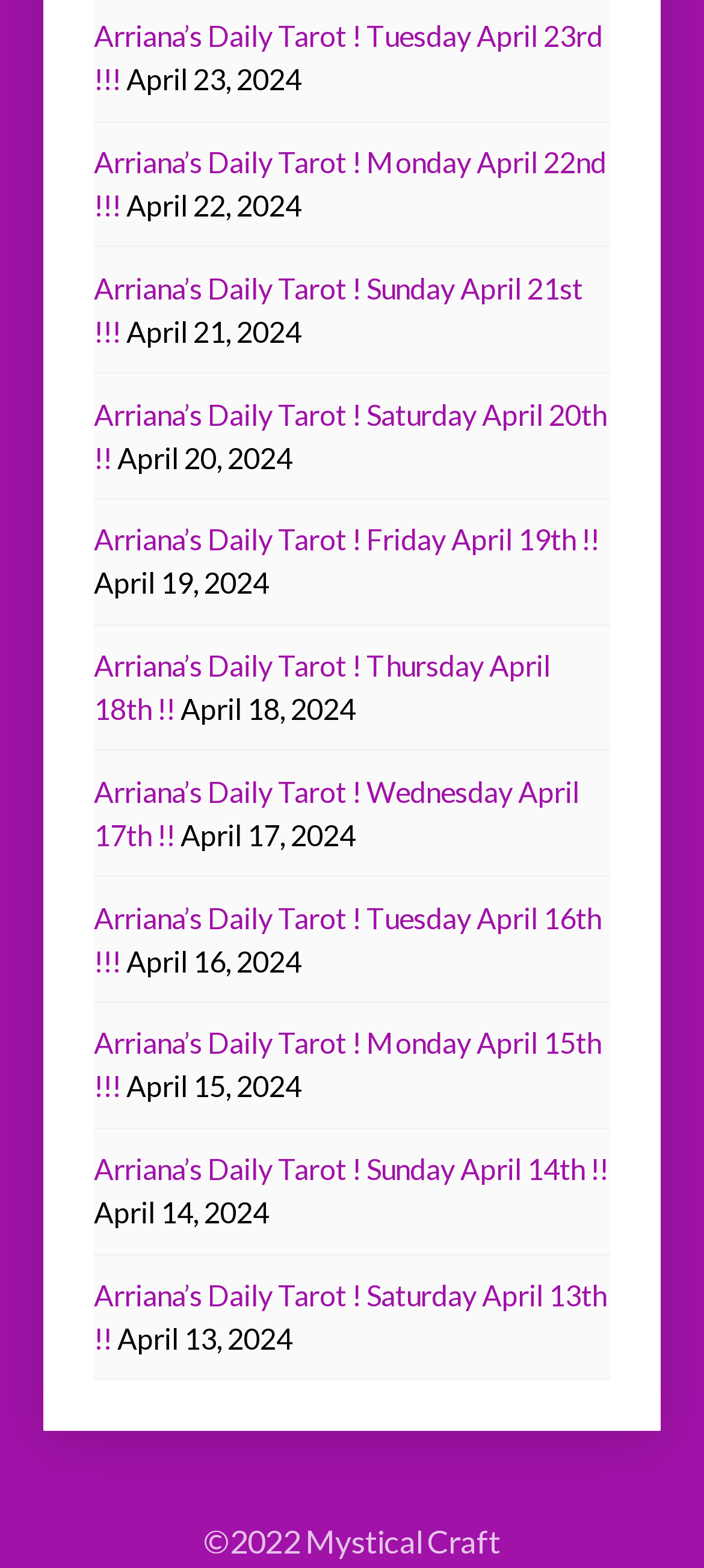Please indicate the bounding box coordinates for the clickable area to complete the following task: "Visit the Facebook page". The coordinates should be specified as four float numbers between 0 and 1, i.e., [left, top, right, bottom].

None